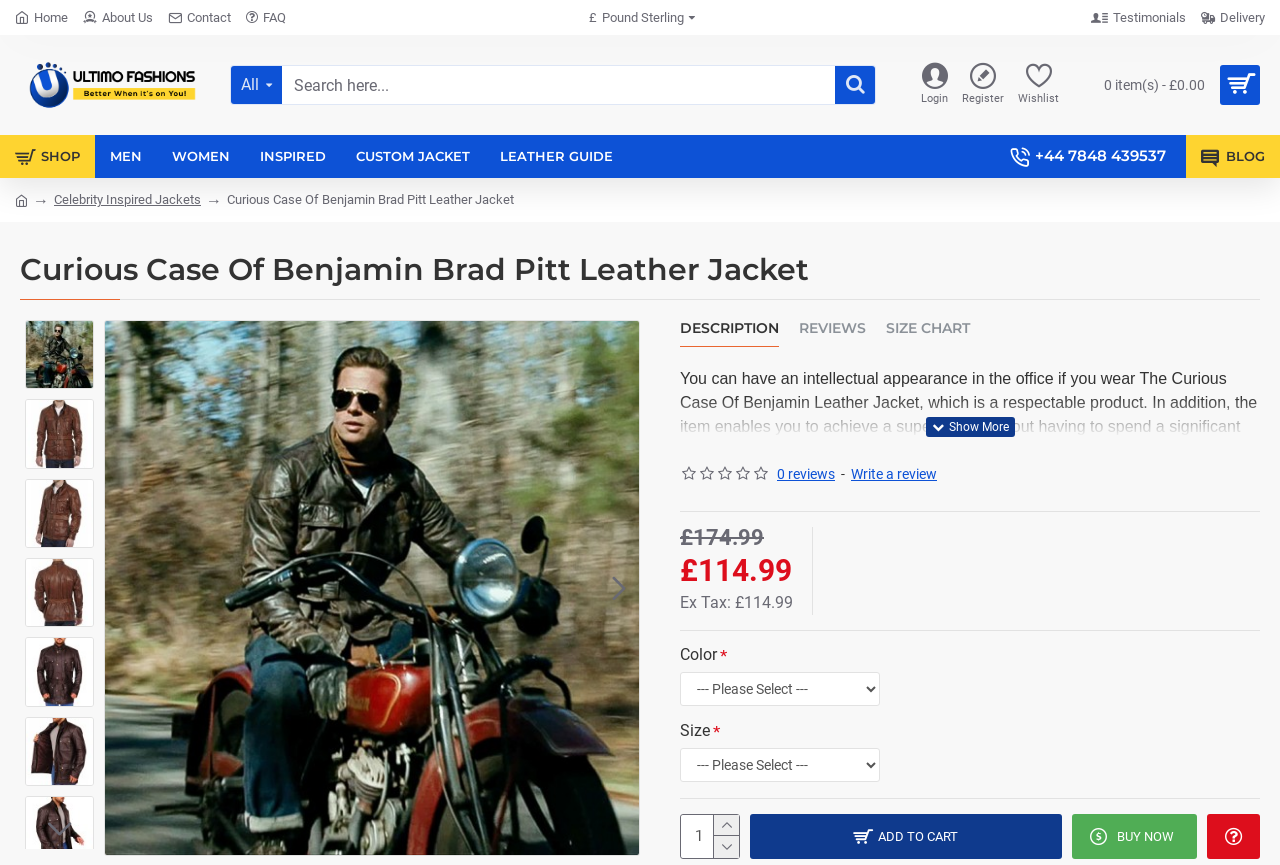Please identify the bounding box coordinates of the element that needs to be clicked to execute the following command: "Search for something". Provide the bounding box using four float numbers between 0 and 1, formatted as [left, top, right, bottom].

None